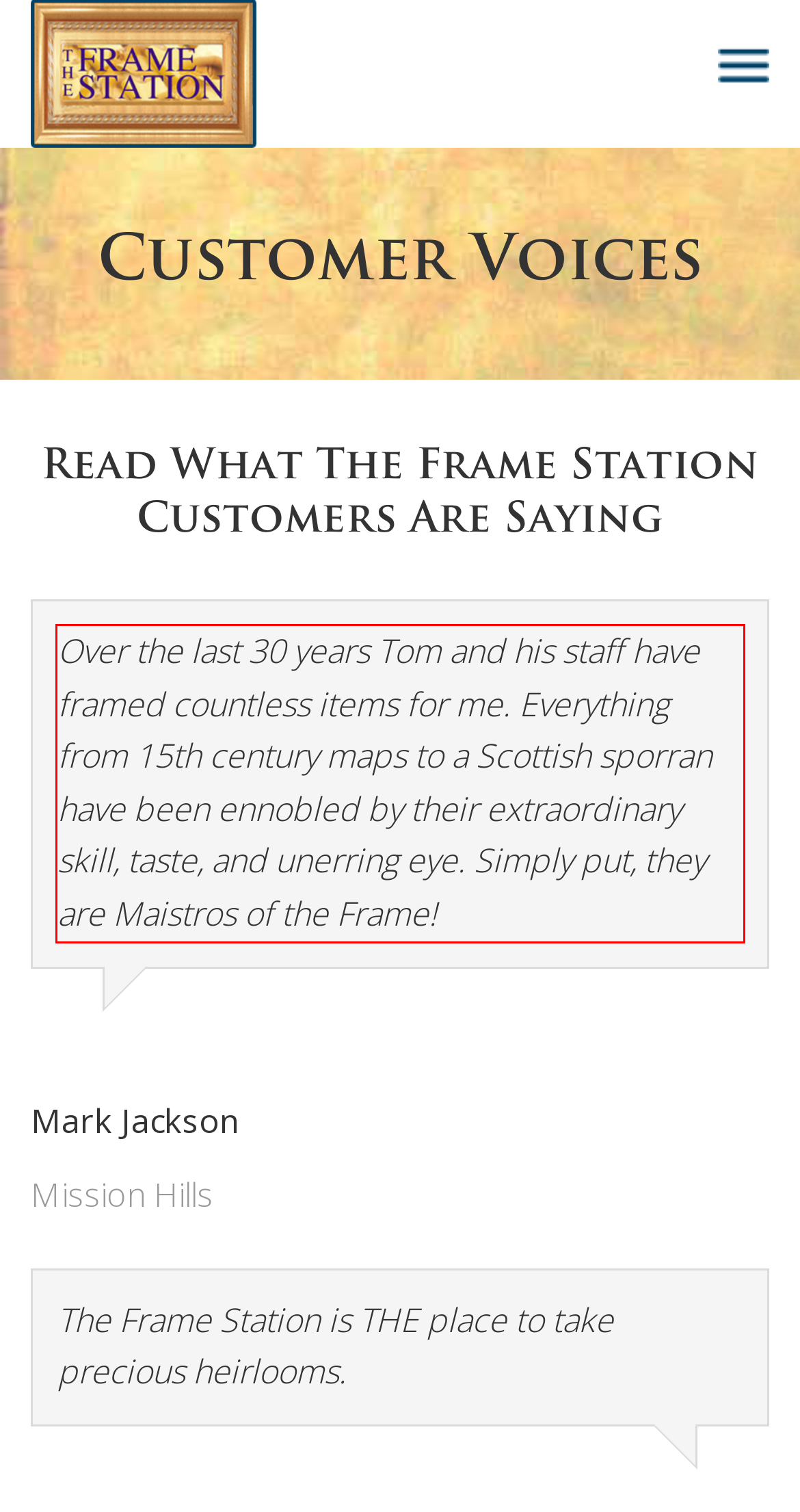Within the screenshot of a webpage, identify the red bounding box and perform OCR to capture the text content it contains.

Over the last 30 years Tom and his staff have framed countless items for me. Everything from 15th century maps to a Scottish sporran have been ennobled by their extraordinary skill, taste, and unerring eye. Simply put, they are Maistros of the Frame!